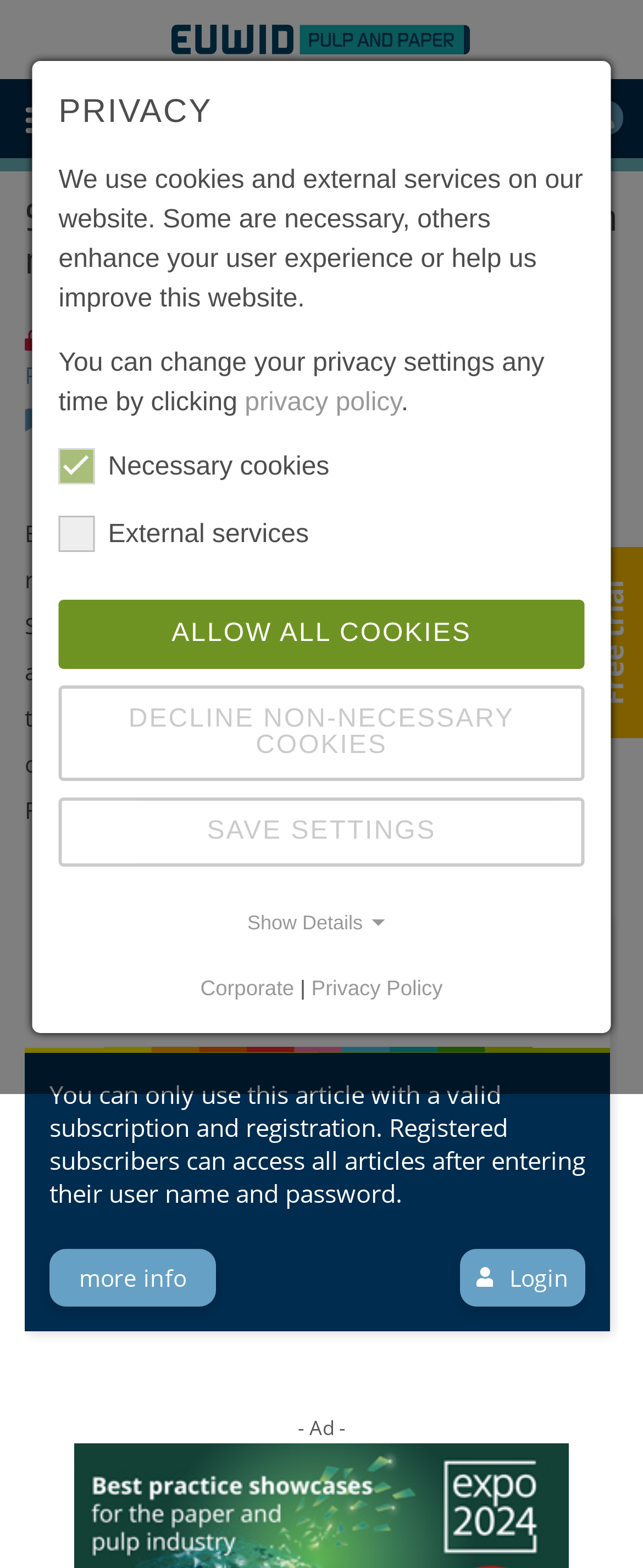Identify the bounding box coordinates of the area that should be clicked in order to complete the given instruction: "Get a free trial". The bounding box coordinates should be four float numbers between 0 and 1, i.e., [left, top, right, bottom].

[0.931, 0.37, 0.974, 0.45]